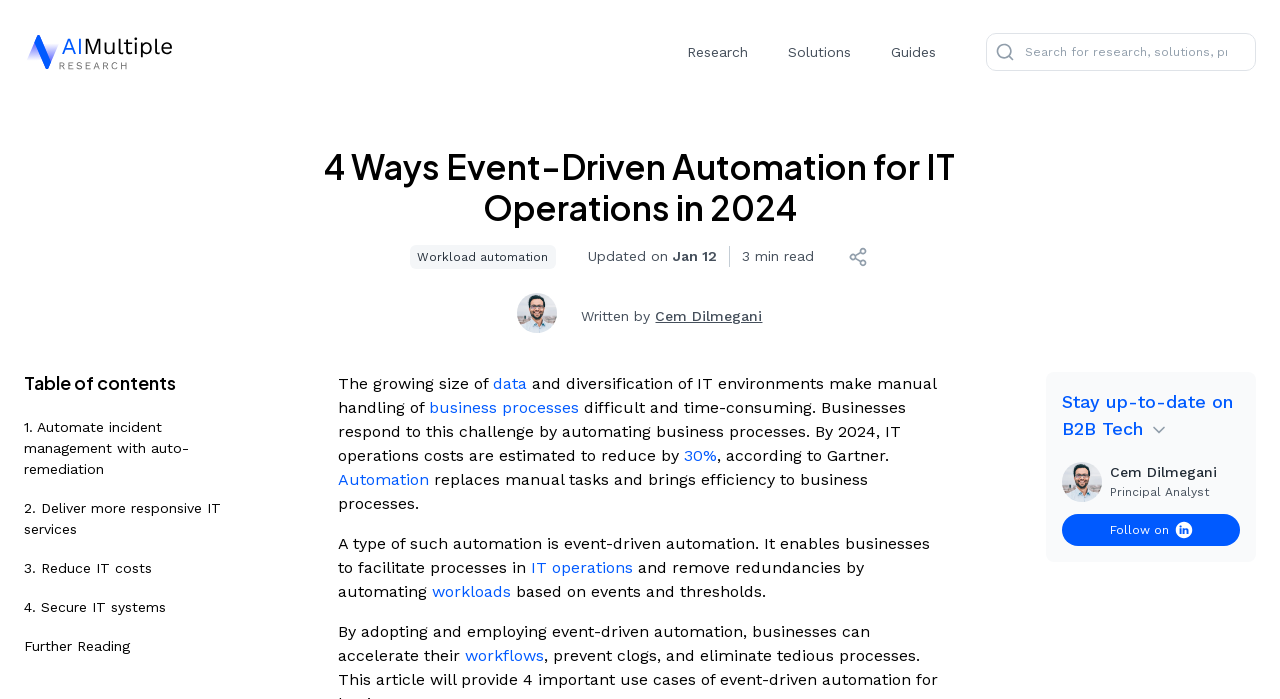Identify the bounding box coordinates of the region that needs to be clicked to carry out this instruction: "Search for something". Provide these coordinates as four float numbers ranging from 0 to 1, i.e., [left, top, right, bottom].

[0.77, 0.047, 0.981, 0.102]